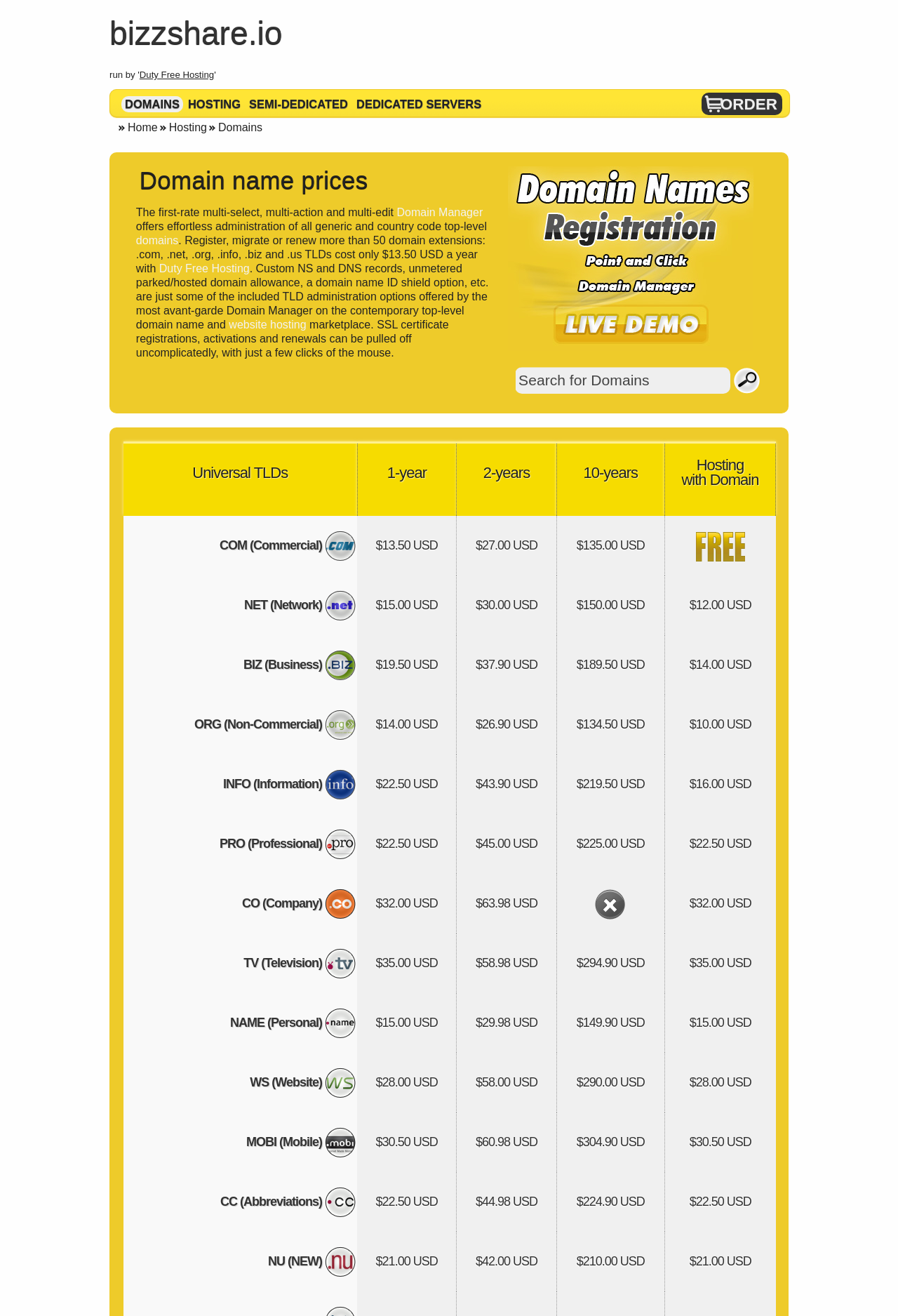Look at the image and answer the question in detail:
What is the name of the company offering domain registration services?

The company name is mentioned in the link 'Duty Free Hosting' in the header section of the webpage, which suggests that it is the company offering domain registration services.